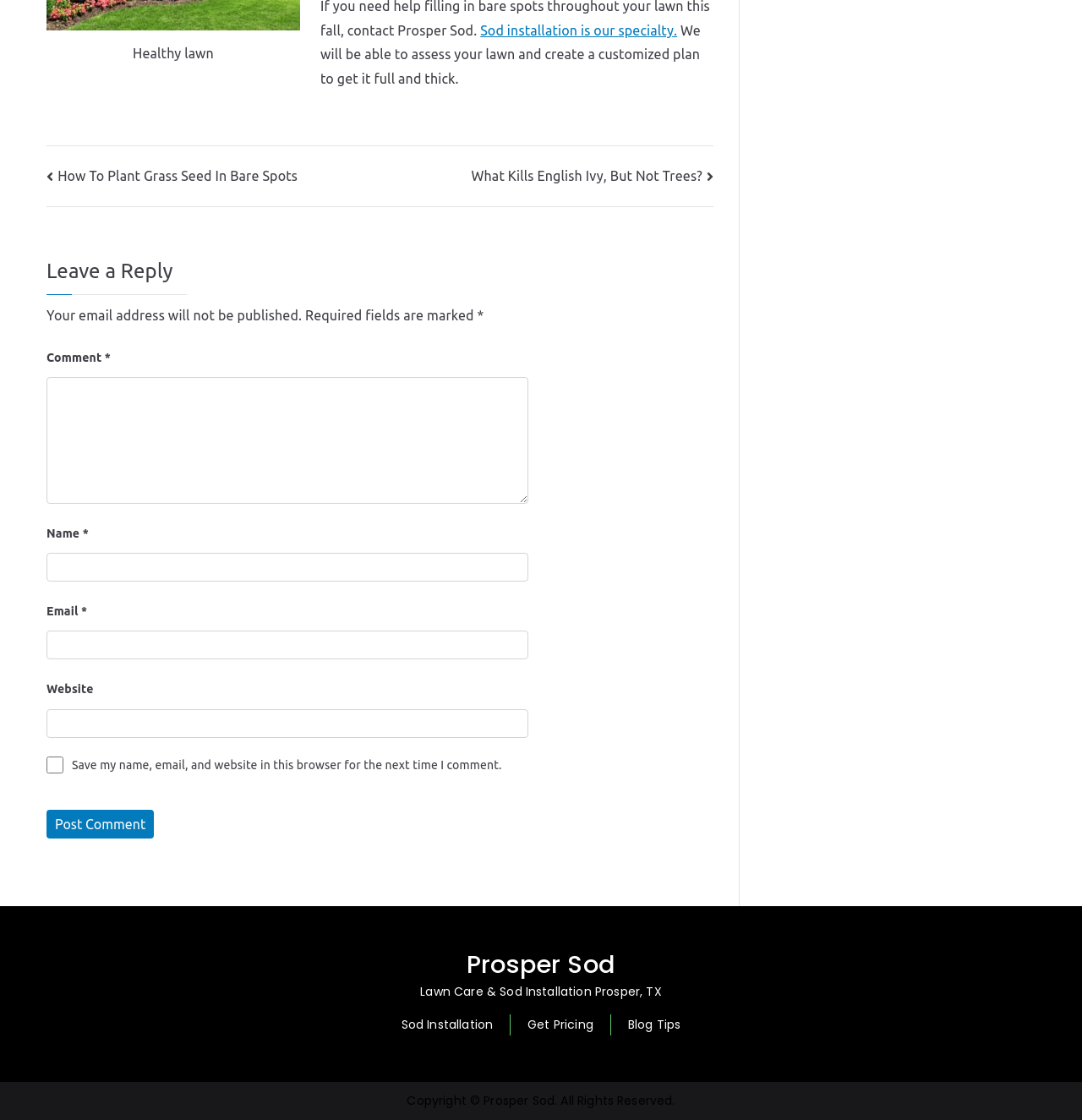Locate the UI element described by Sod installation is our specialty. and provide its bounding box coordinates. Use the format (top-left x, top-left y, bottom-right x, bottom-right y) with all values as floating point numbers between 0 and 1.

[0.444, 0.02, 0.626, 0.034]